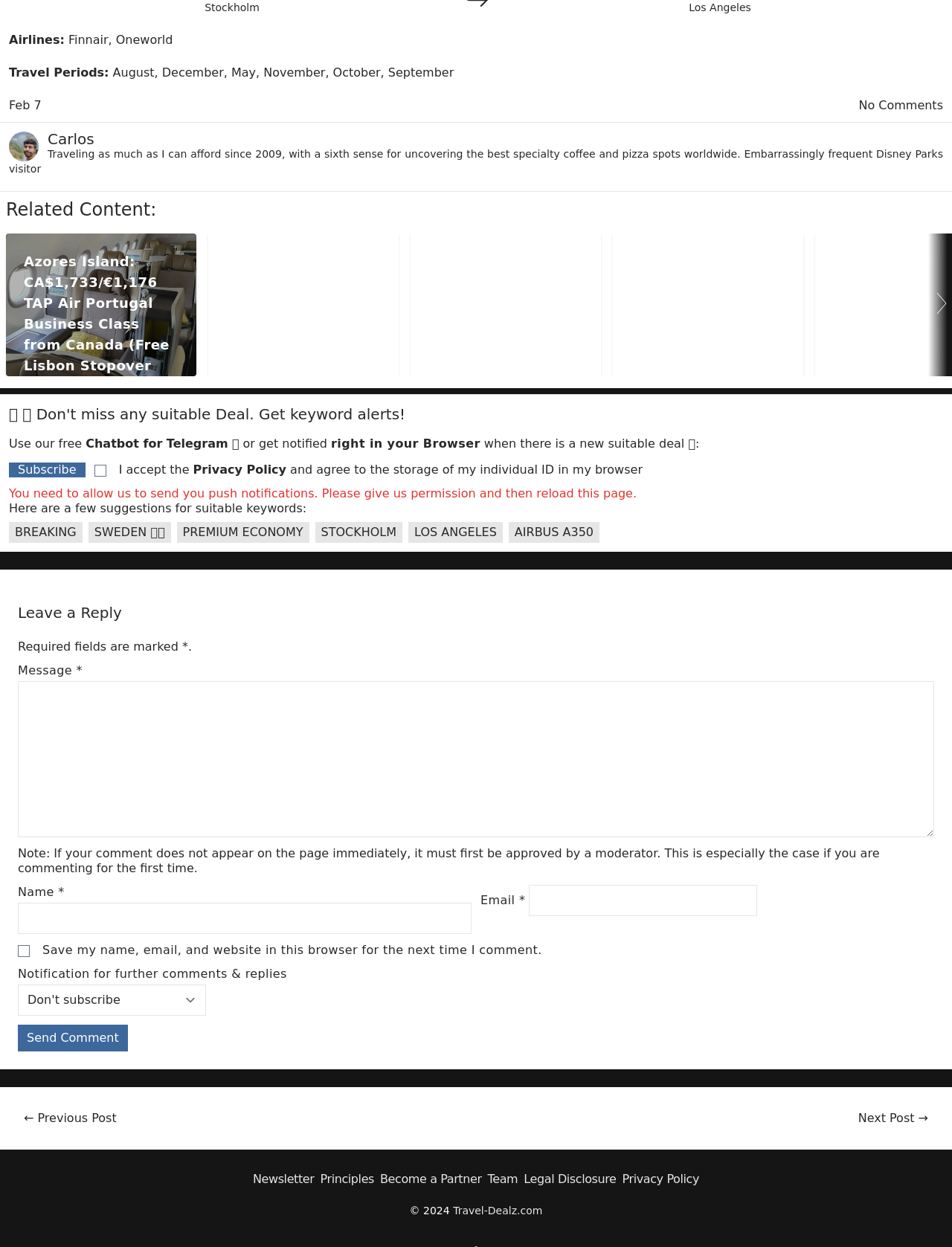With reference to the image, please provide a detailed answer to the following question: What is the purpose of the 'Subscribe' button?

The 'Subscribe' button is located in the 'Use our free Chatbot for Telegram' section, and it allows users to subscribe to receive notifications when there is a new suitable deal.